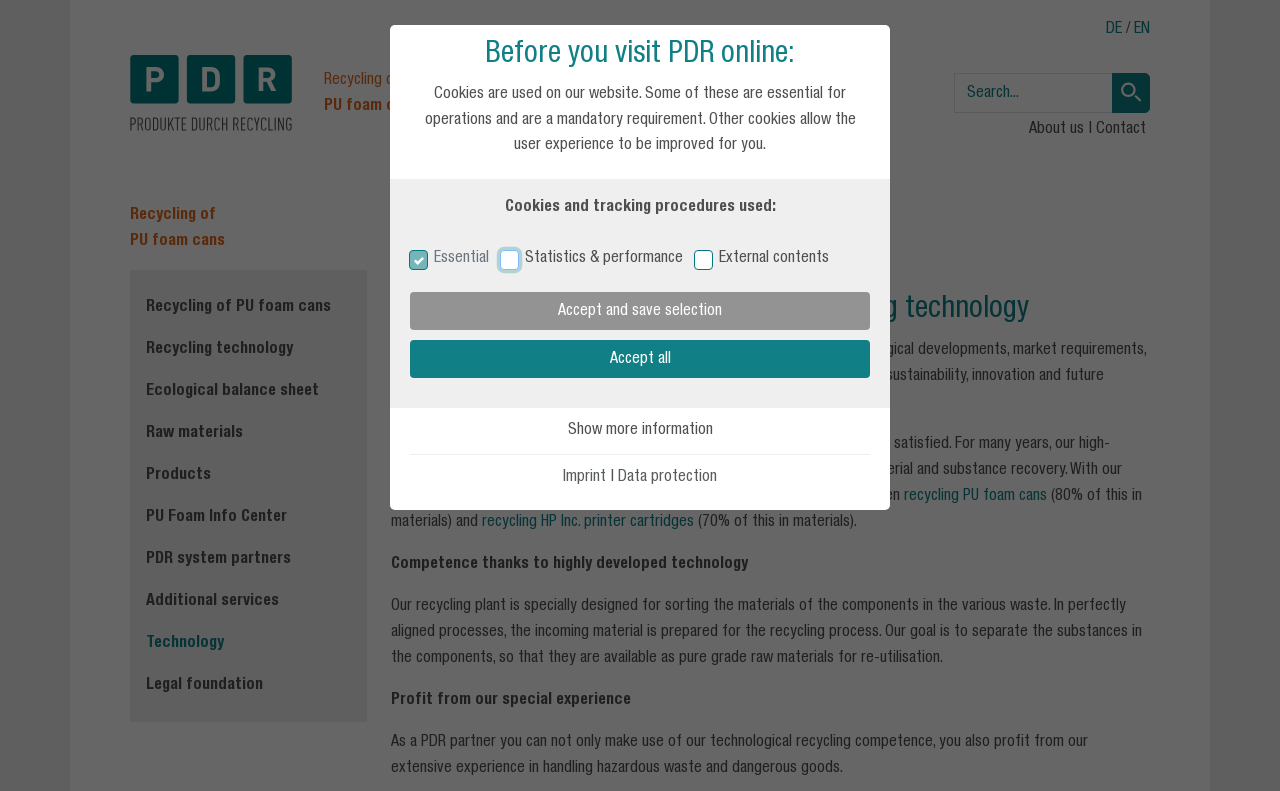Identify the bounding box coordinates for the element that needs to be clicked to fulfill this instruction: "Learn about 'Technology'". Provide the coordinates in the format of four float numbers between 0 and 1: [left, top, right, bottom].

[0.114, 0.803, 0.175, 0.821]